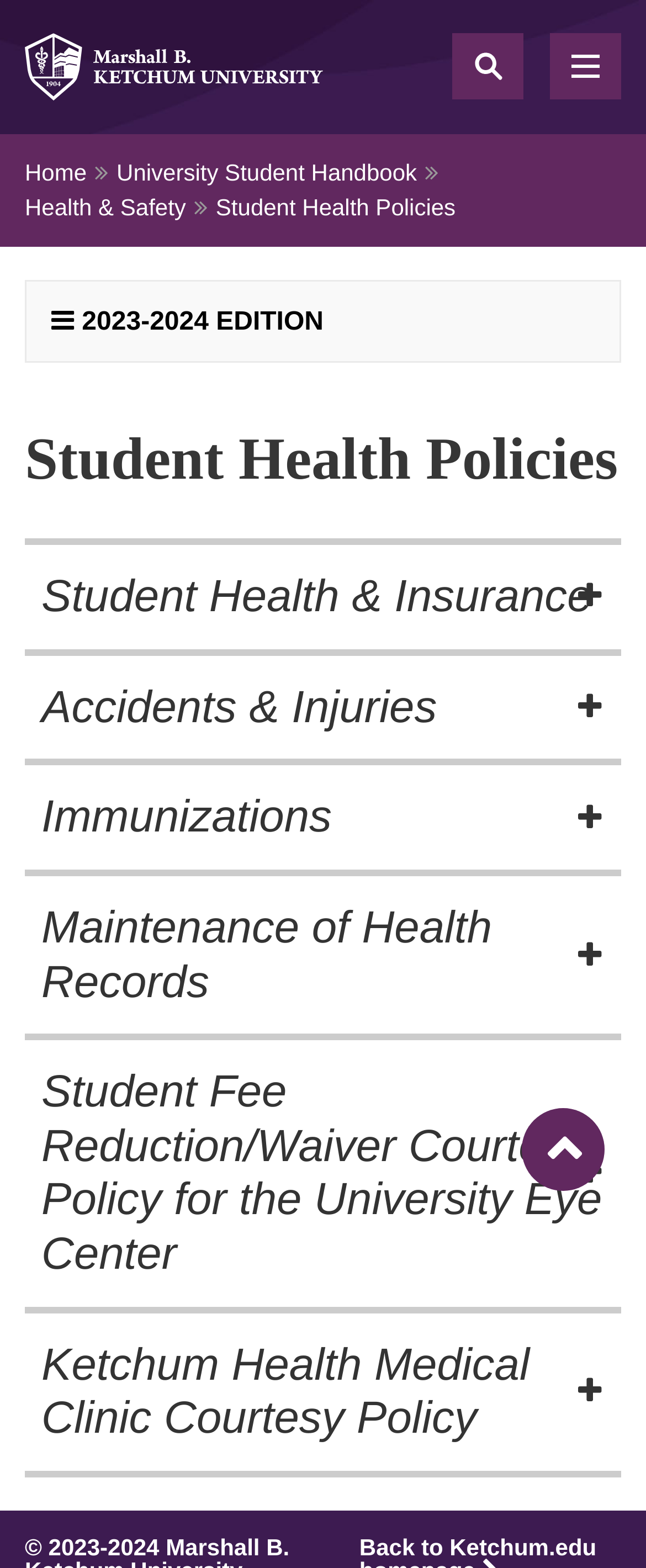Please provide the bounding box coordinates for the element that needs to be clicked to perform the instruction: "Toggle search". The coordinates must consist of four float numbers between 0 and 1, formatted as [left, top, right, bottom].

[0.7, 0.022, 0.81, 0.064]